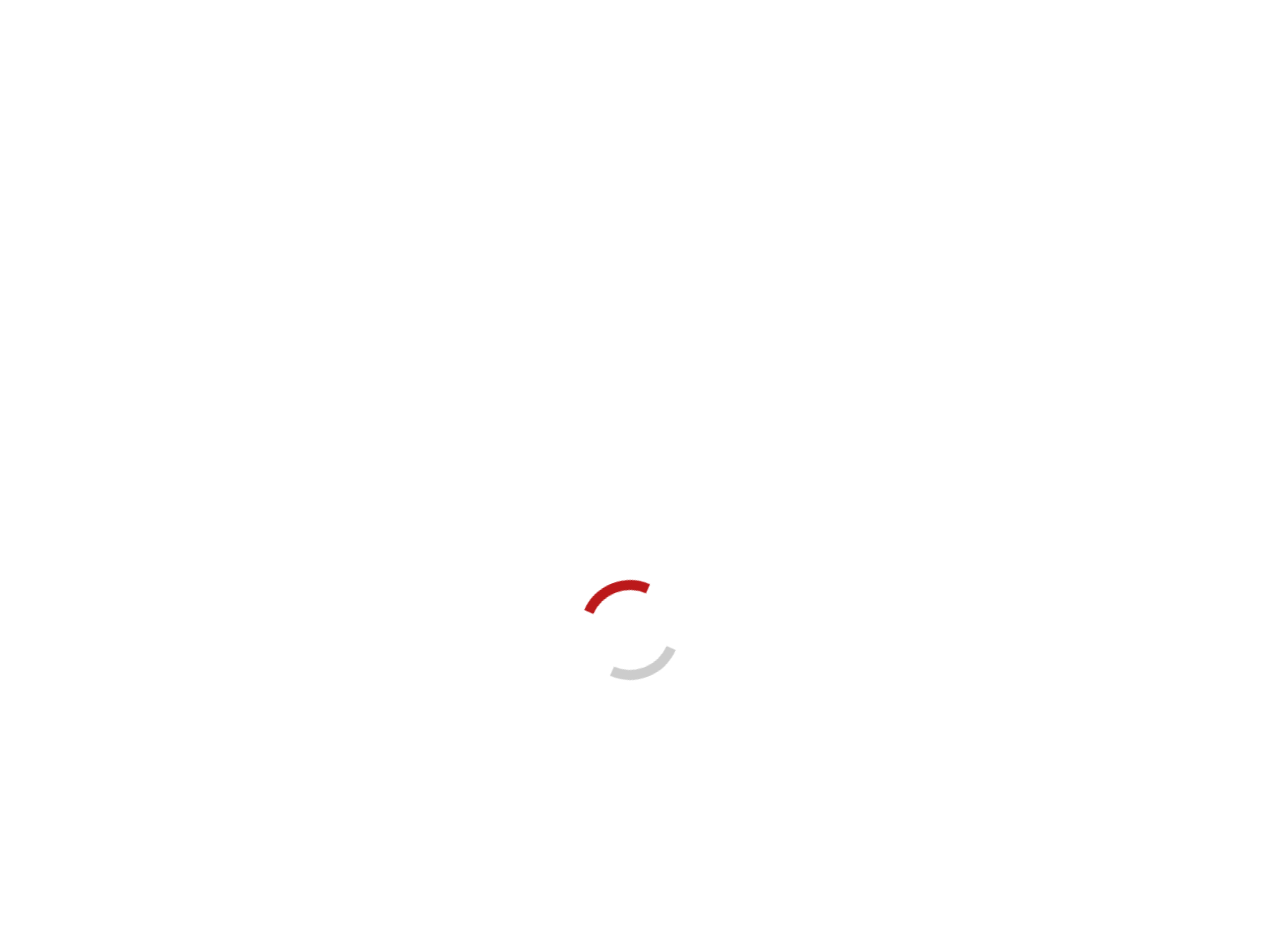What is the title of the message from Pope Francis?
Based on the screenshot, answer the question with a single word or phrase.

MESSAGE OF HIS HOLINESS POPE FRANCIS XXXI WORLD DAY OF THE SICK 2023